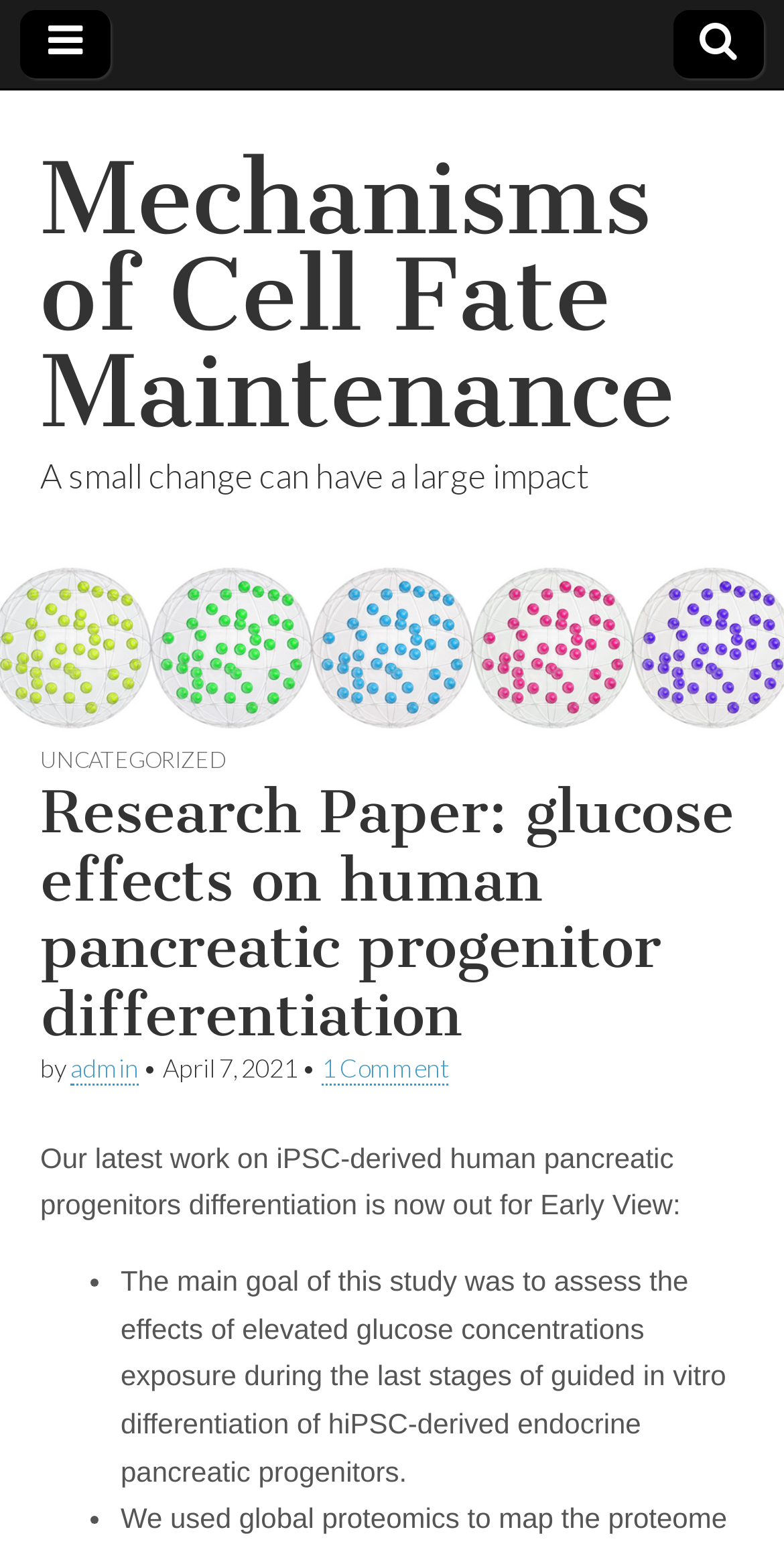Find the main header of the webpage and produce its text content.

Research Paper: glucose effects on human pancreatic progenitor differentiation